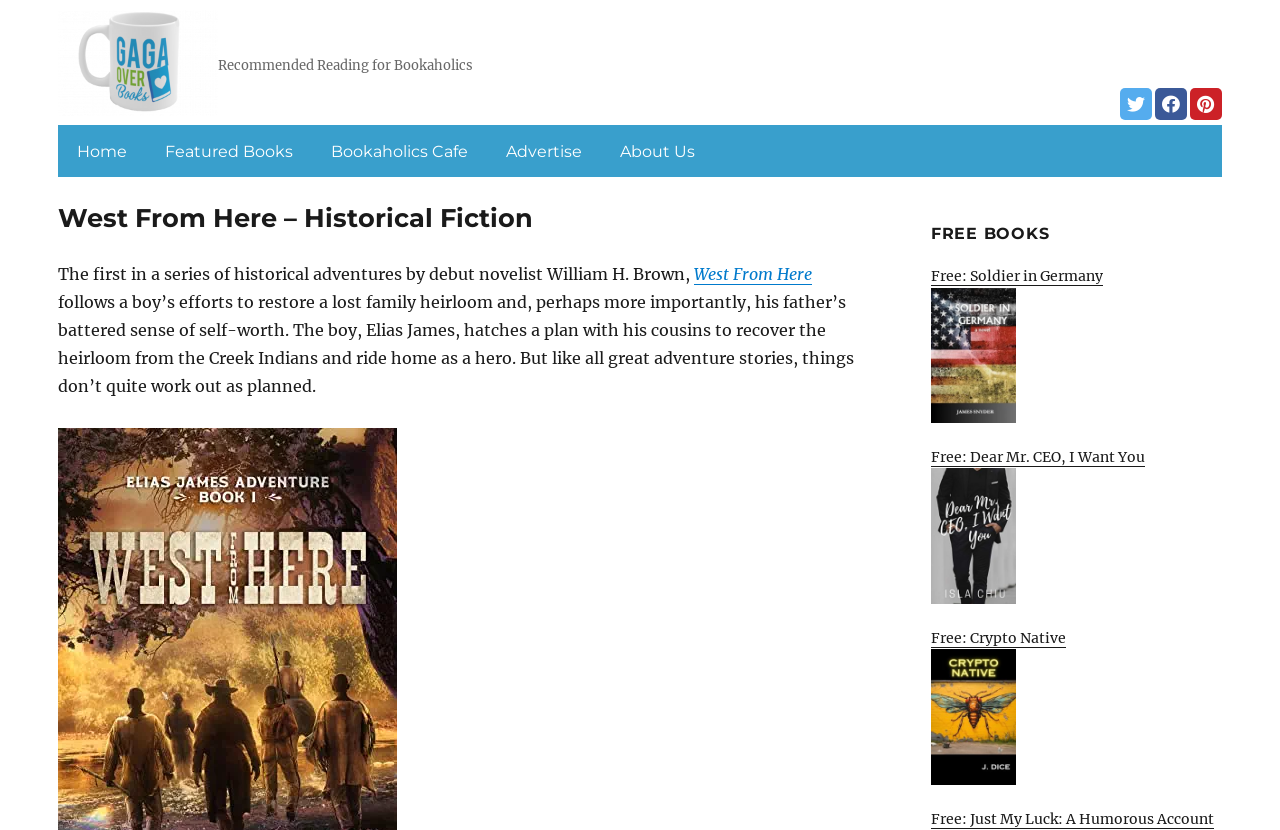Please identify the bounding box coordinates of the region to click in order to complete the given instruction: "Read about West From Here". The coordinates should be four float numbers between 0 and 1, i.e., [left, top, right, bottom].

[0.542, 0.318, 0.635, 0.342]